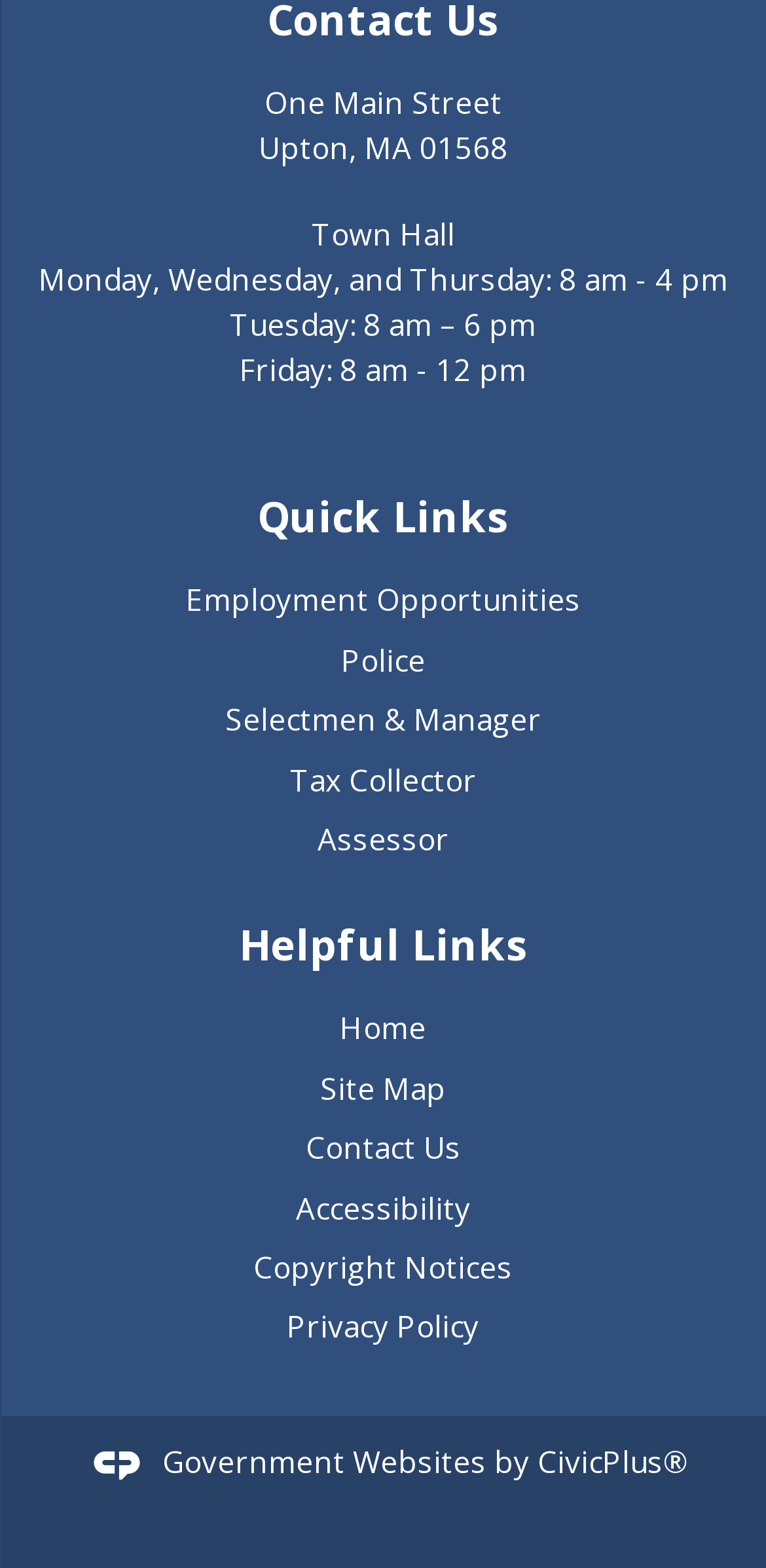Use a single word or phrase to answer this question: 
What is the last link in the 'Helpful Links' section?

Privacy Policy